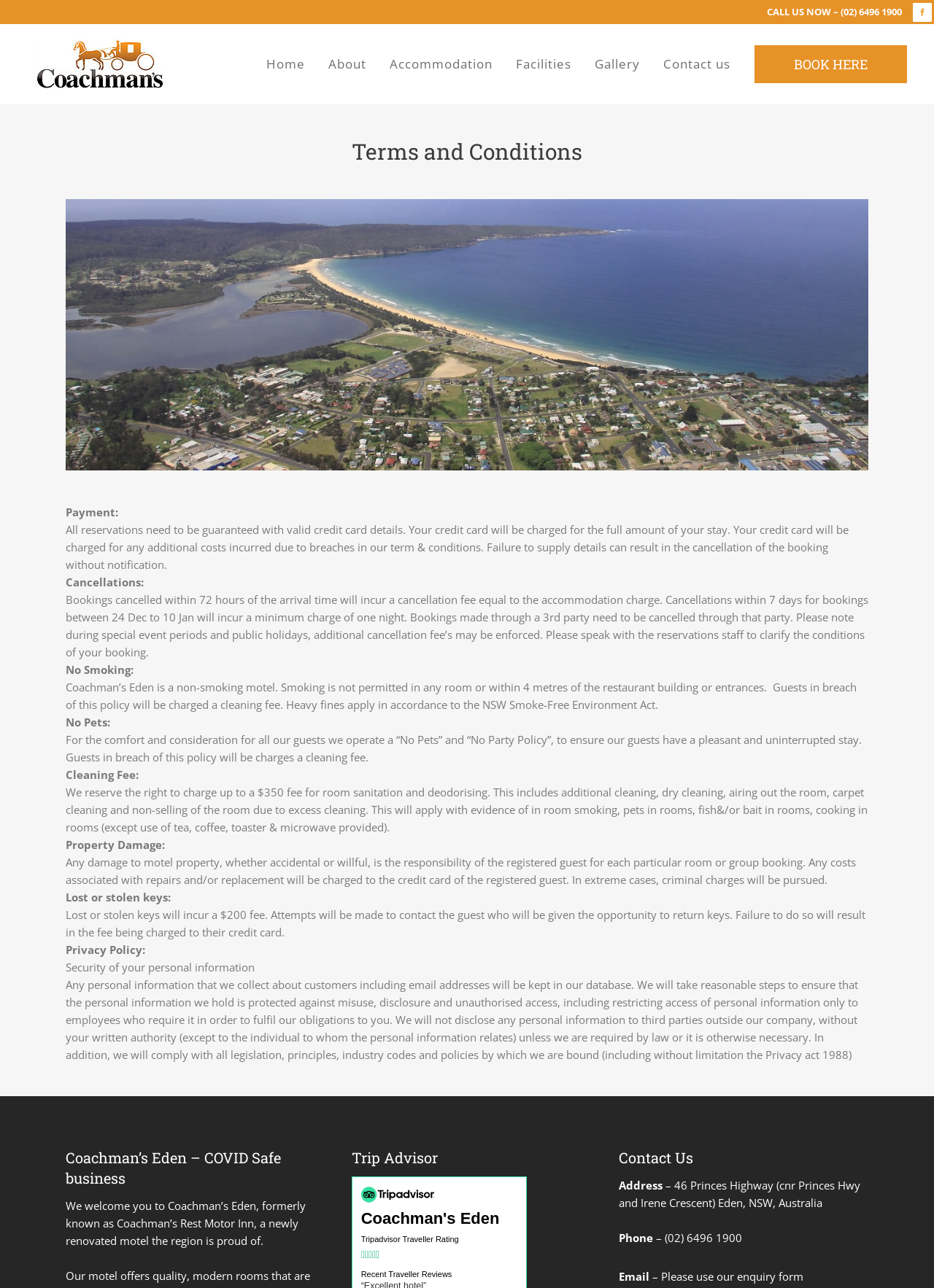What is the policy on smoking at Coachman's Eden?
Refer to the image and give a detailed answer to the query.

I found the policy on smoking by reading the 'No Smoking' section, which states that Coachman's Eden is a non-smoking motel and that smoking is not permitted in any room or within 4 metres of the restaurant building or entrances.